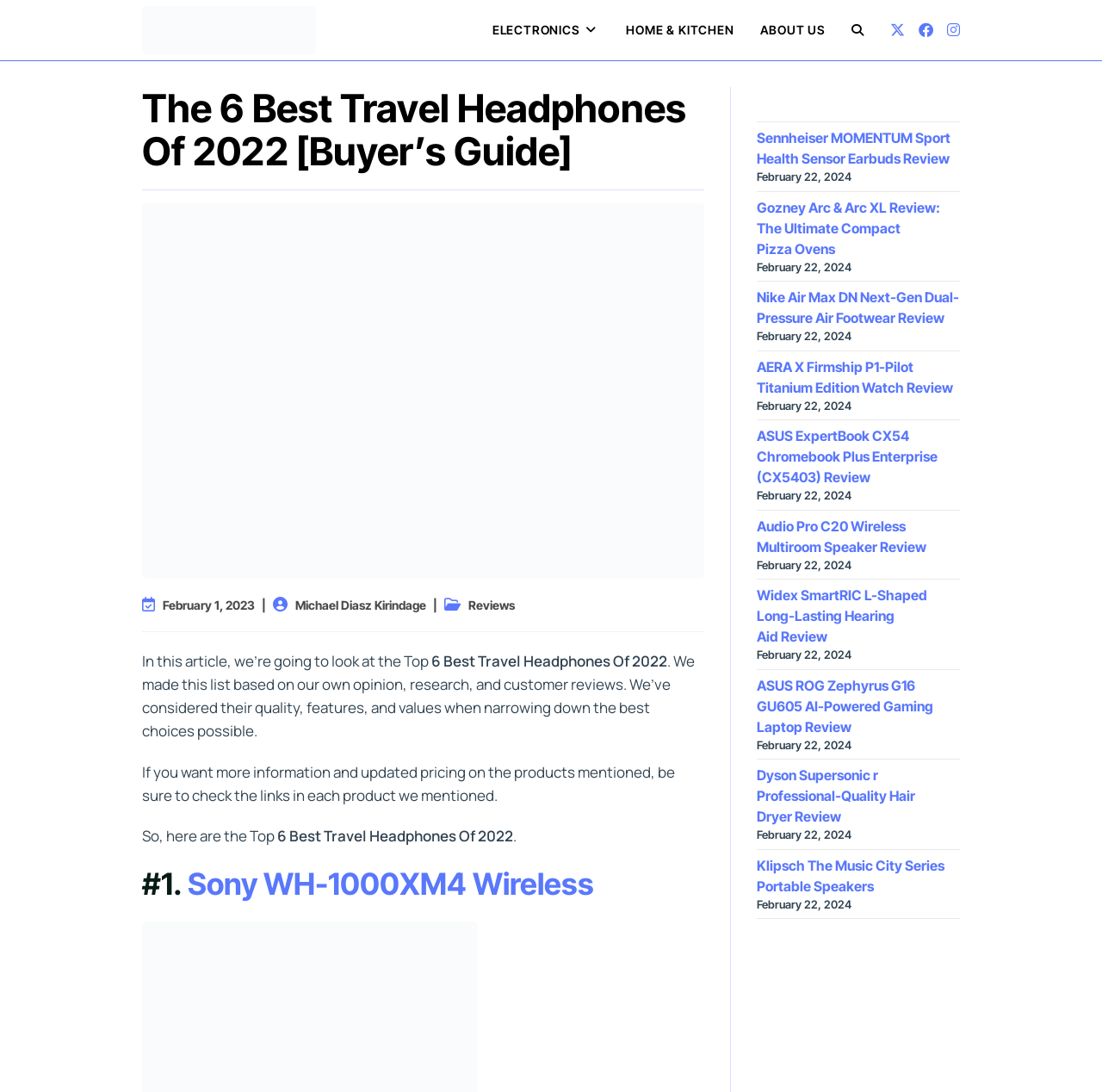Respond to the following question with a brief word or phrase:
Who is the author of the article?

Michael Diasz Kirindage